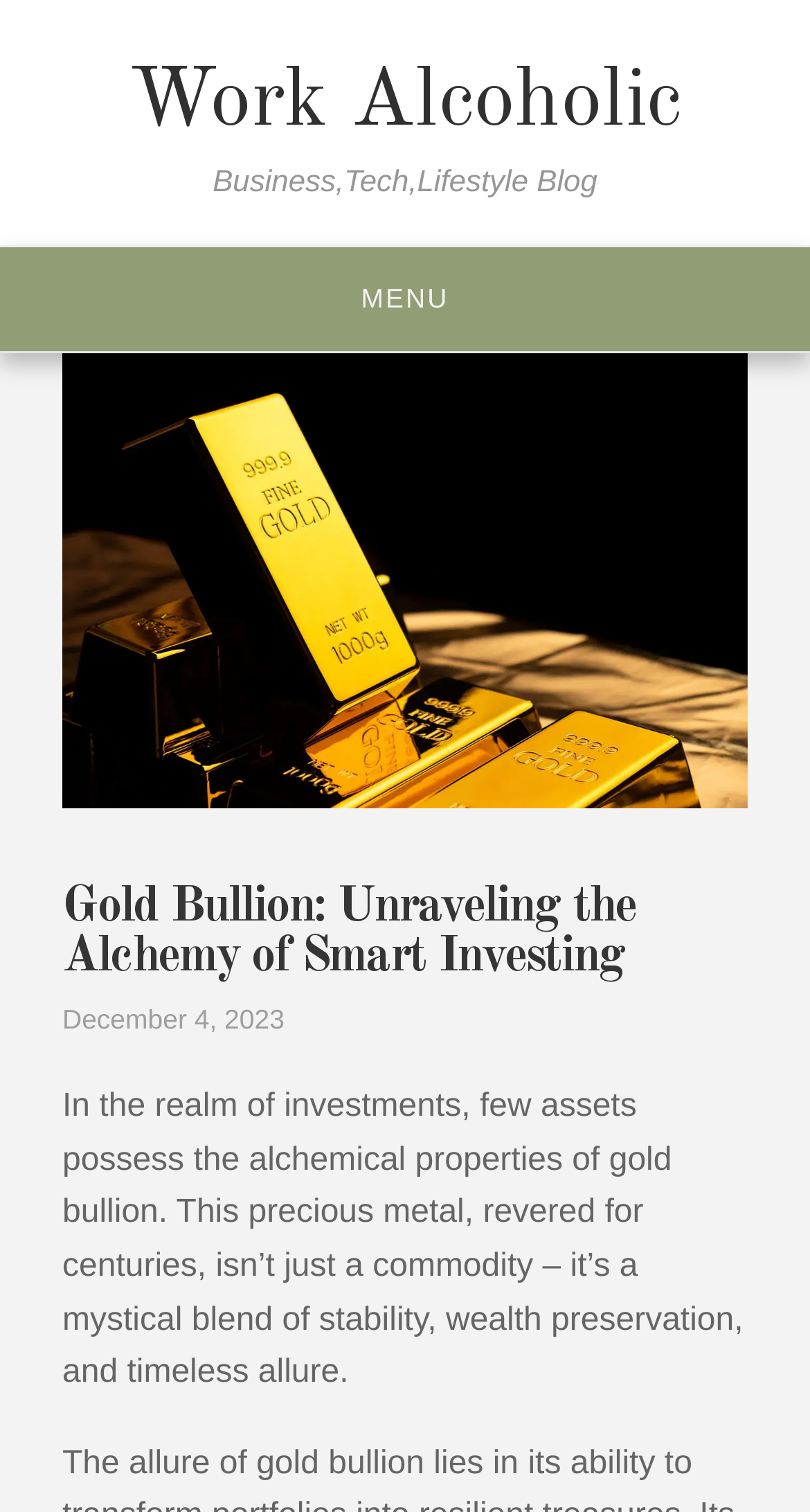What is the principal heading displayed on the webpage?

Gold Bullion: Unraveling the Alchemy of Smart Investing